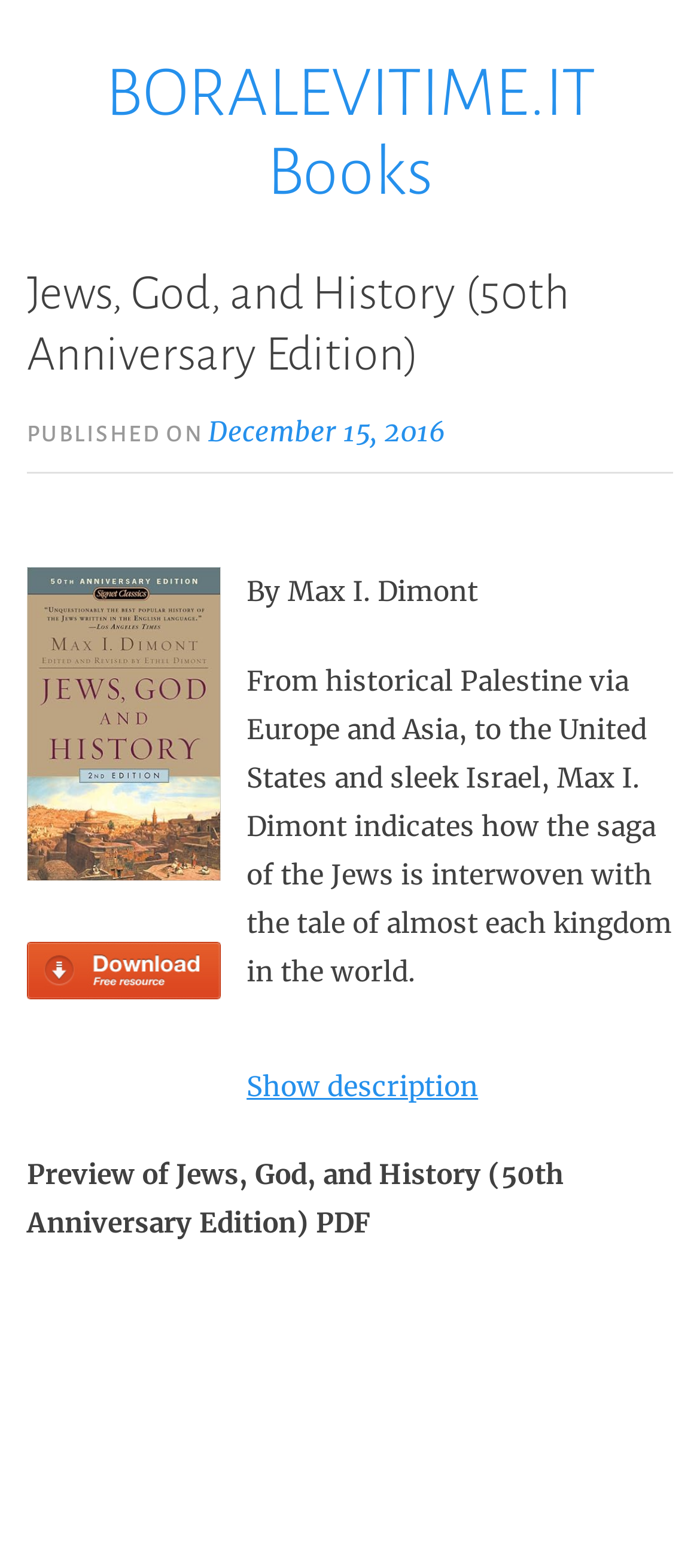What is the name of the website?
Please look at the screenshot and answer in one word or a short phrase.

BORALEVITIME.IT Books